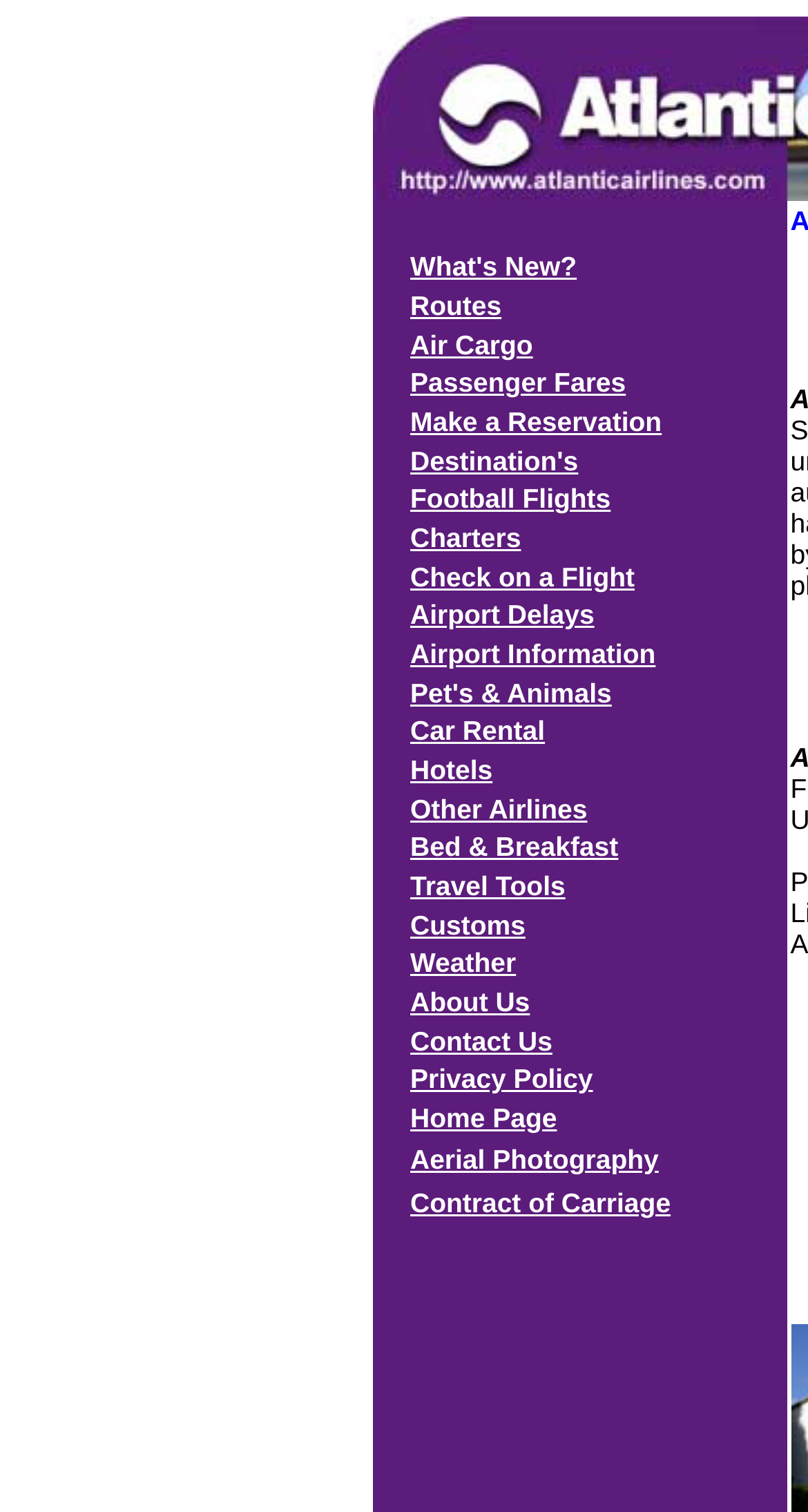What is the last option in the table?
Provide a detailed and well-explained answer to the question.

The last row in the table has a gridcell with the text 'Contract of Carriage' which is also a link.